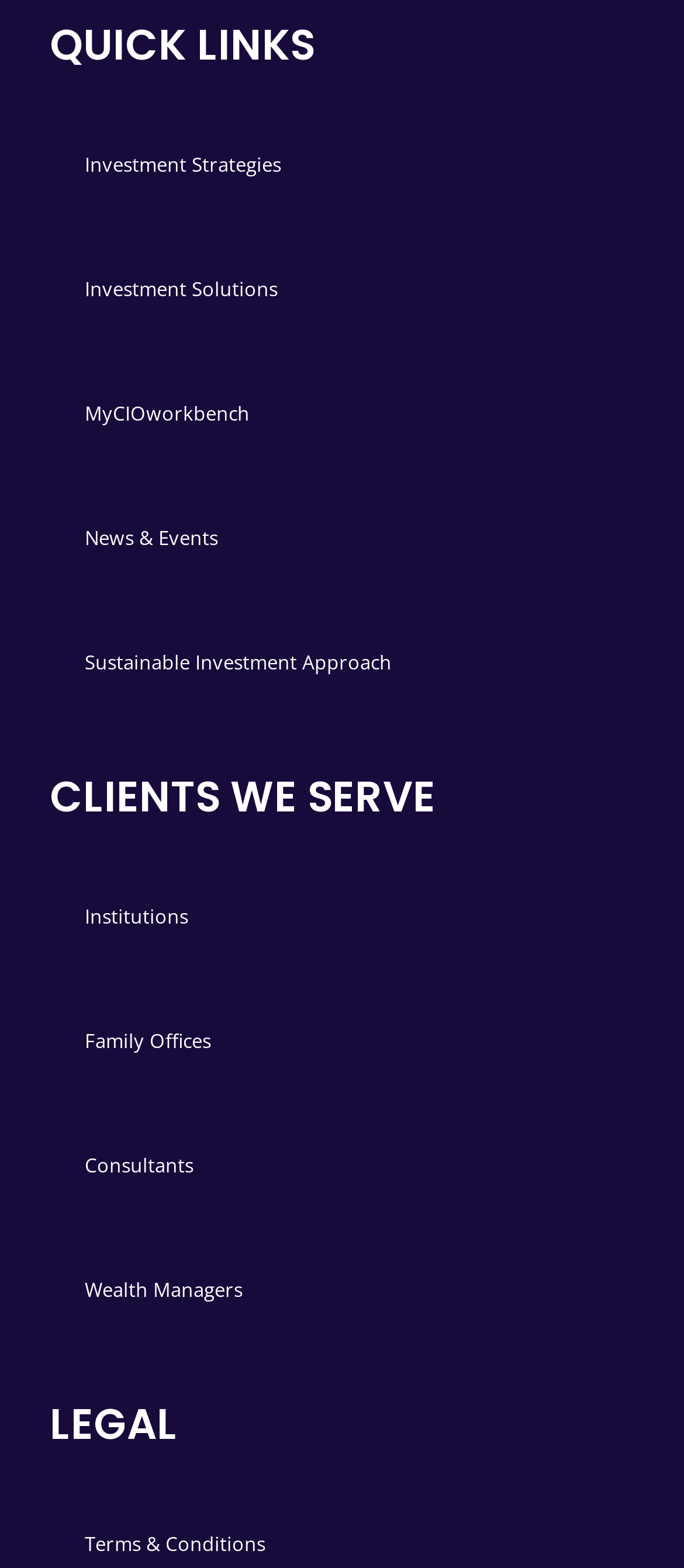Give a succinct answer to this question in a single word or phrase: 
What is MyCIOworkbench?

MyCIOworkbench